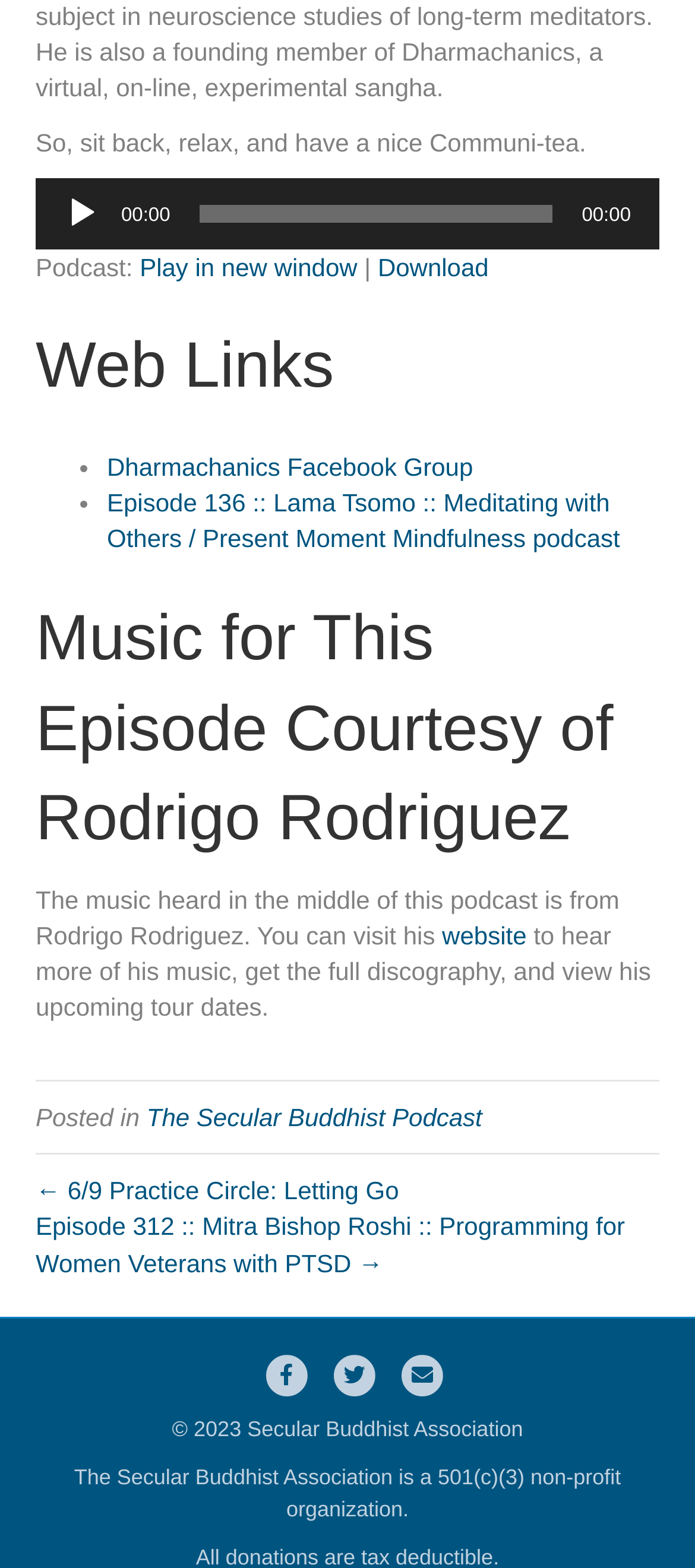Please identify the bounding box coordinates of the element that needs to be clicked to perform the following instruction: "Download the podcast".

[0.544, 0.161, 0.703, 0.179]